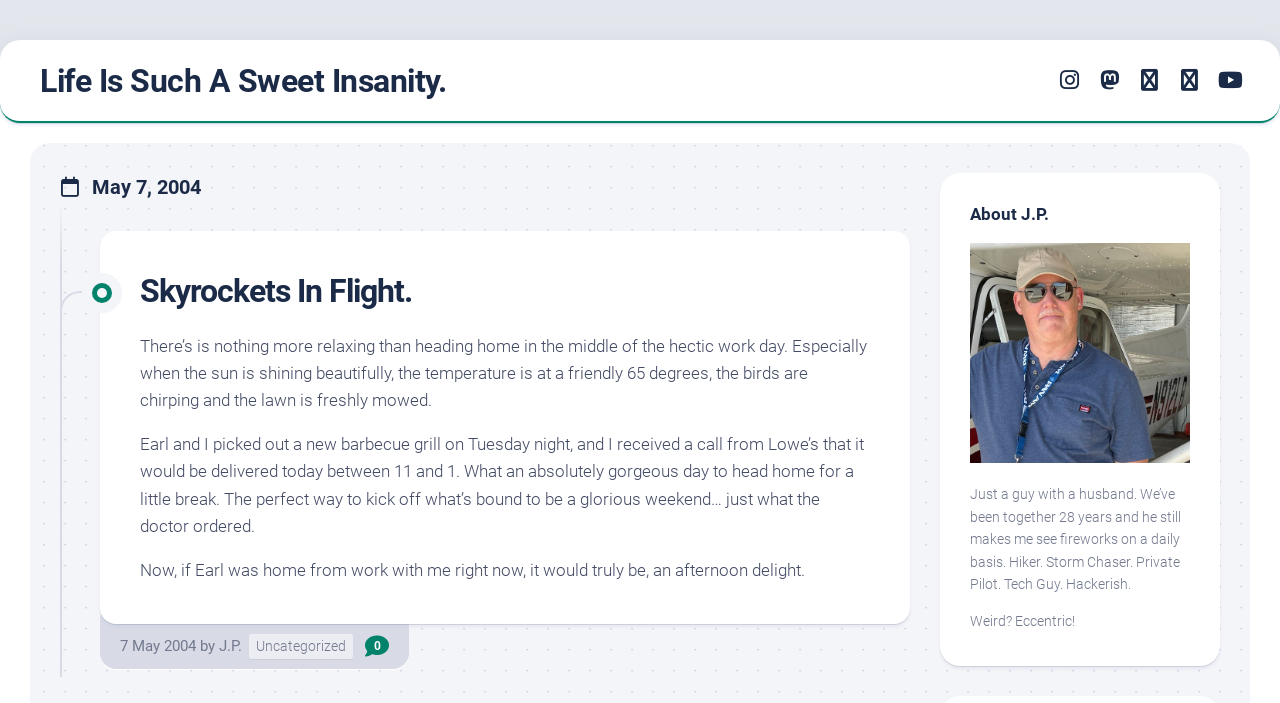Please determine the bounding box coordinates of the element to click on in order to accomplish the following task: "visit the author's homepage". Ensure the coordinates are four float numbers ranging from 0 to 1, i.e., [left, top, right, bottom].

[0.171, 0.906, 0.189, 0.932]